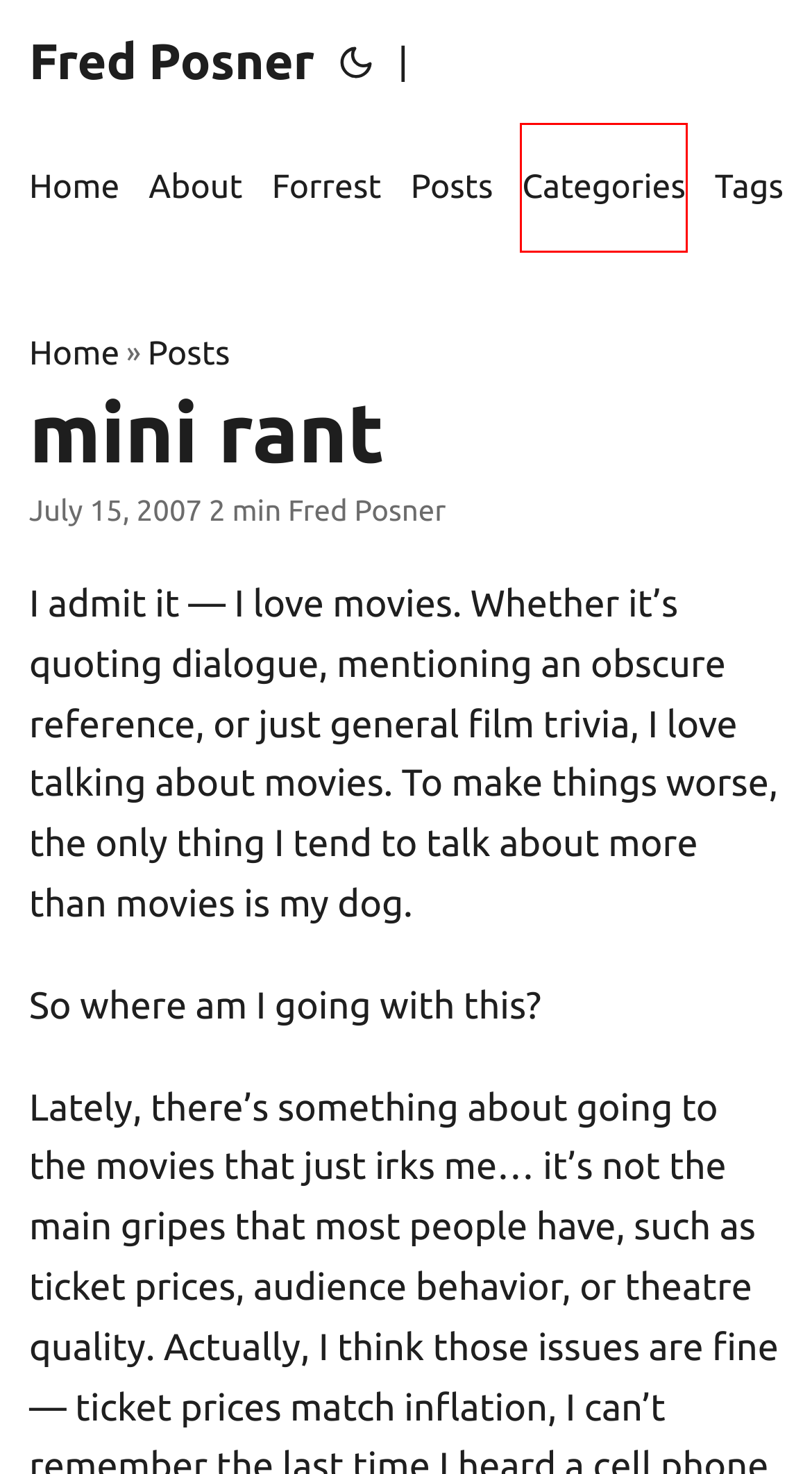Observe the provided screenshot of a webpage with a red bounding box around a specific UI element. Choose the webpage description that best fits the new webpage after you click on the highlighted element. These are your options:
A. Fred Posner
B. Forrest | Fred Posner
C. Categories | Fred Posner
D. Tags | Fred Posner
E. About Fred | Fred Posner
F. The world’s fastest framework for building websites | Hugo
G. Posts | Fred Posner
H. GitHub - adityatelange/hugo-PaperMod: A fast, clean, responsive Hugo theme.

C